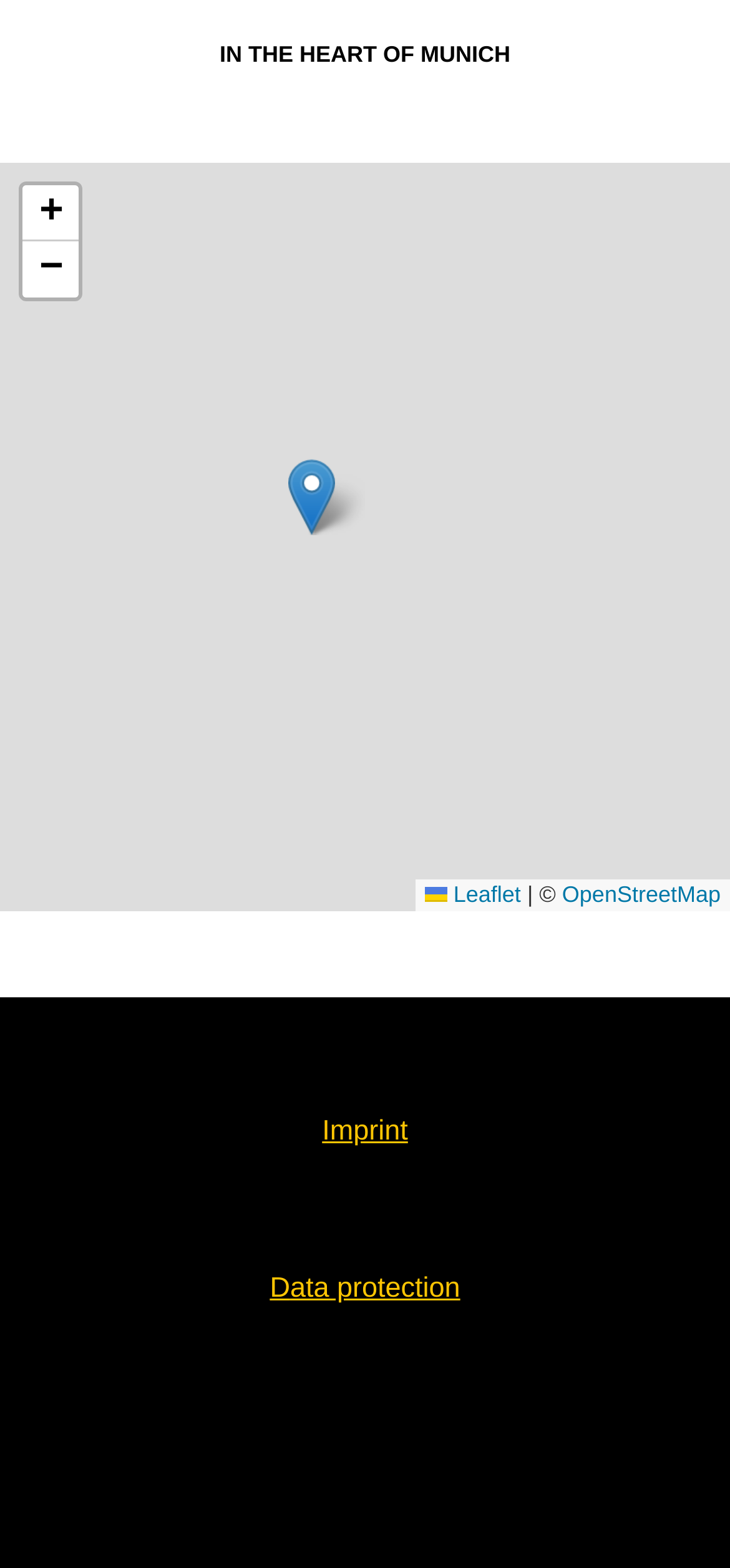Extract the bounding box coordinates of the UI element described by: "+− Leaflet | © OpenStreetMap". The coordinates should include four float numbers ranging from 0 to 1, e.g., [left, top, right, bottom].

[0.0, 0.104, 1.0, 0.581]